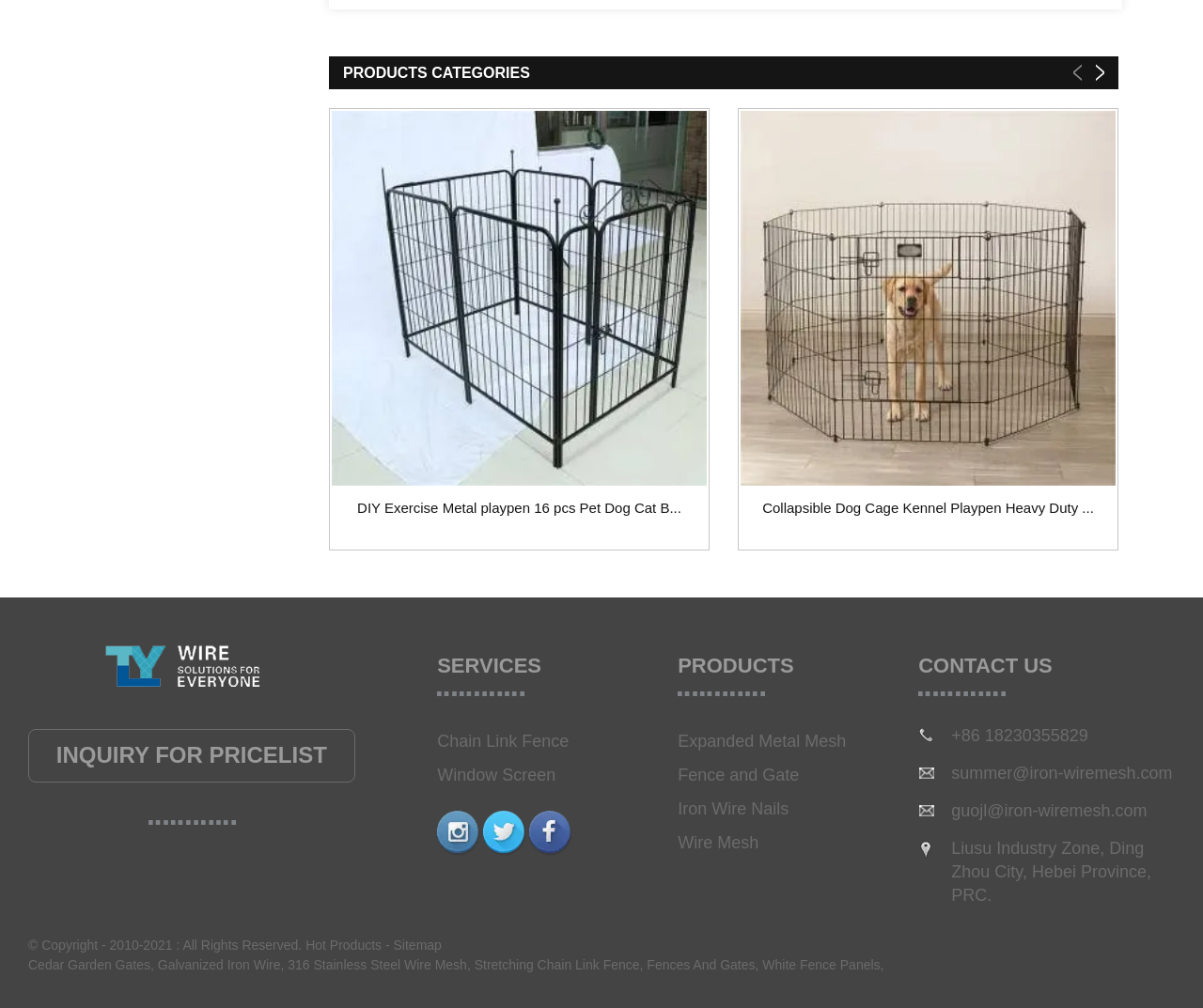Determine the bounding box of the UI element mentioned here: "Home". The coordinates must be in the format [left, top, right, bottom] with values ranging from 0 to 1.

None